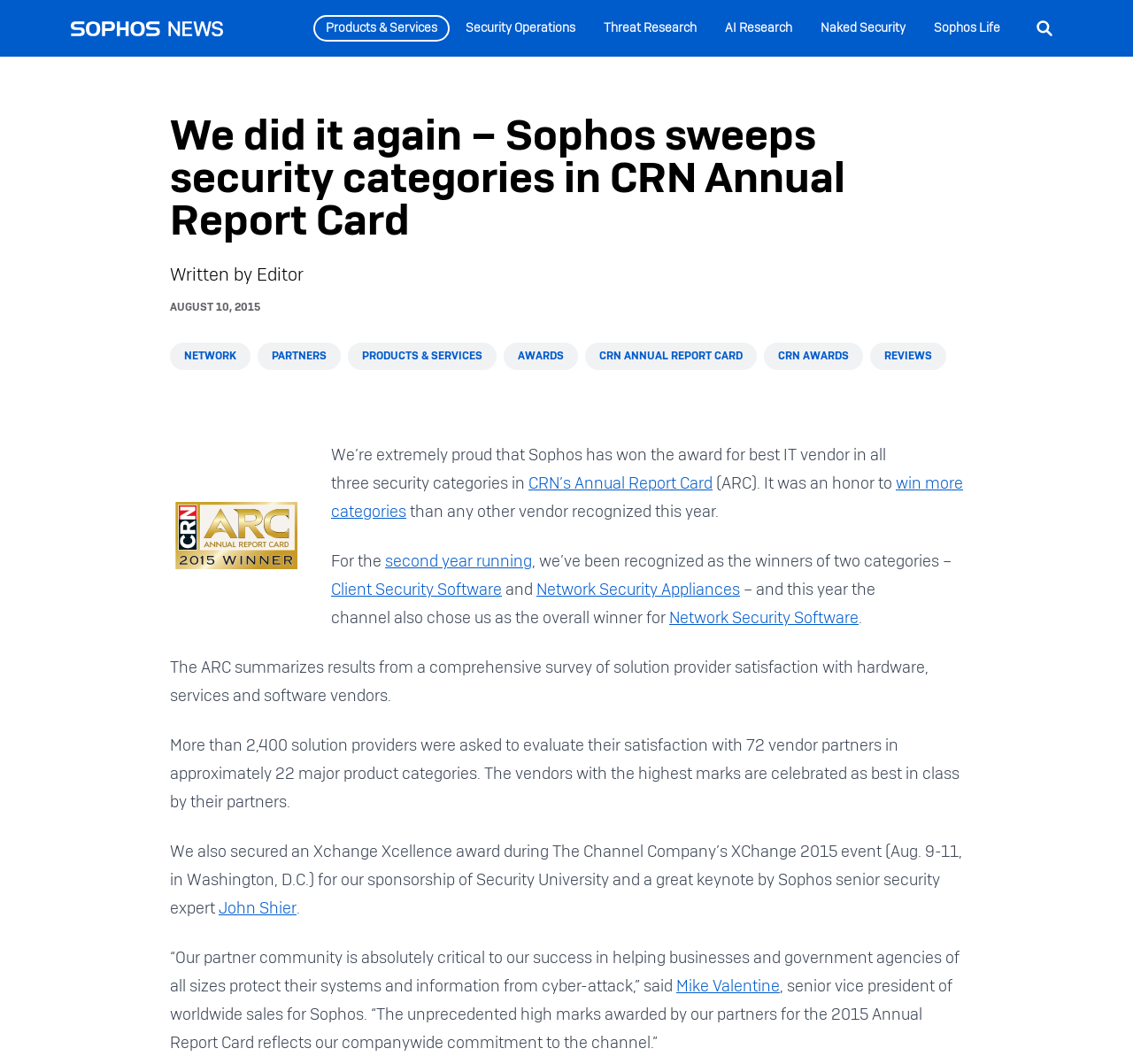Give a detailed account of the webpage.

The webpage is about Sophos, a company that has won several awards in the security categories of CRN's Annual Report Card. At the top of the page, there is a navigation menu with links to various sections, including "Products & Services", "Security Operations", "Threat Research", and more. On the top right, there is a search button with a magnifying glass icon.

Below the navigation menu, there is a header section with a heading that reads "We did it again – Sophos sweeps security categories in CRN Annual Report Card". This section also contains links to the author, date, and categories of the article.

The main content of the page is divided into several sections. The first section features an image of the CRN ARC Awards and a paragraph of text that describes Sophos' achievement in winning the award for best IT vendor in all three security categories. The text also mentions that it was an honor to win more categories than any other vendor recognized that year.

The next section describes the CRN Annual Report Card, which summarizes the results of a comprehensive survey of solution providers' satisfaction with hardware, services, and software vendors. The text explains that Sophos secured high marks in the survey and was celebrated as best in class by its partners.

Further down the page, there is a section that mentions Sophos' Xchange Xcellence award, which was secured during The Channel Company's XChange 2015 event. This section also features a quote from Mike Valentine, senior vice president of worldwide sales for Sophos, who expresses gratitude to Sophos' partner community and highlights the company's commitment to the channel.

Throughout the page, there are several links to related articles, categories, and authors, as well as images and icons that break up the text and add visual interest.